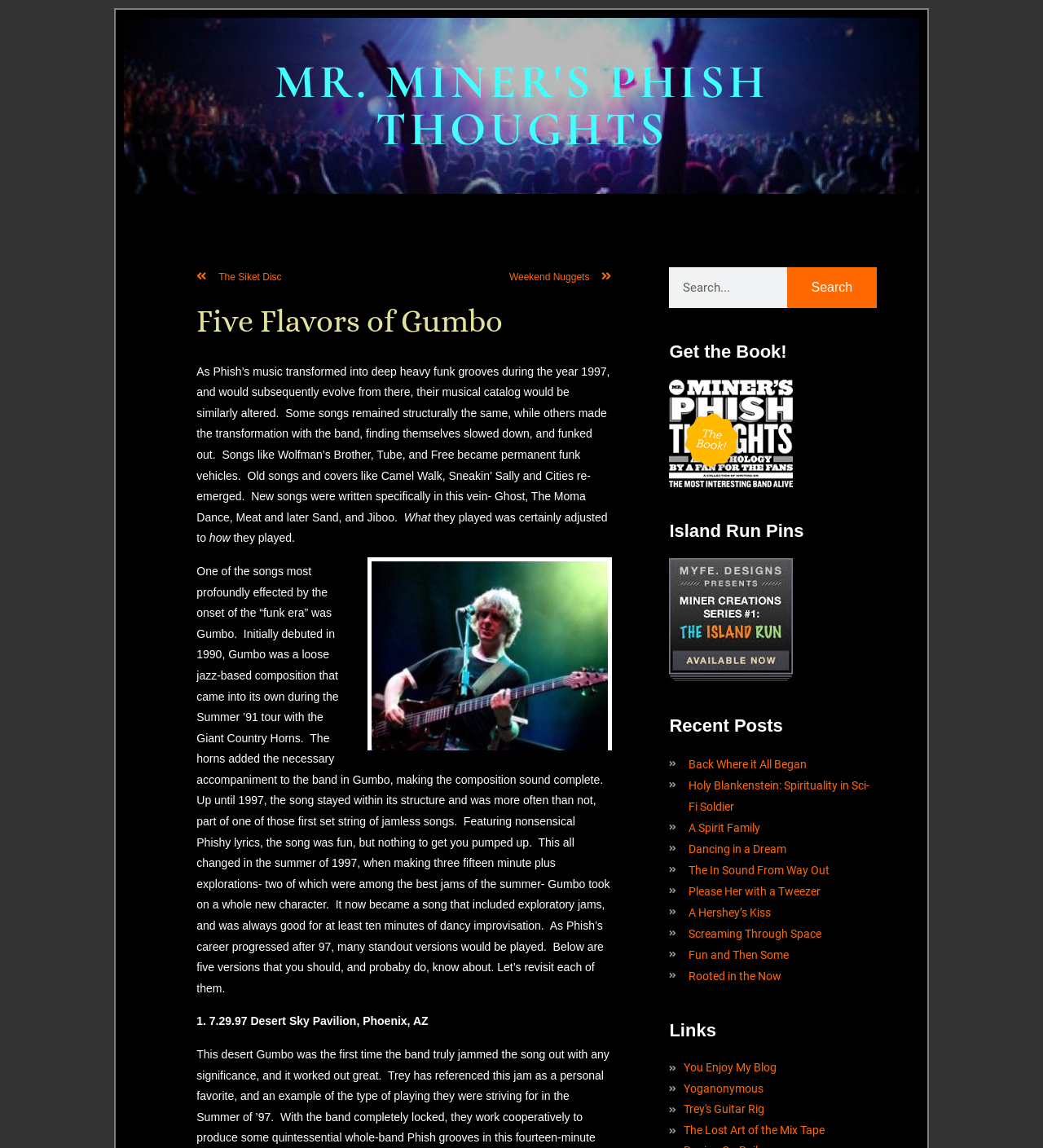Using the webpage screenshot, find the UI element described by A Spirit Family. Provide the bounding box coordinates in the format (top-left x, top-left y, bottom-right x, bottom-right y), ensuring all values are floating point numbers between 0 and 1.

[0.642, 0.711, 0.84, 0.73]